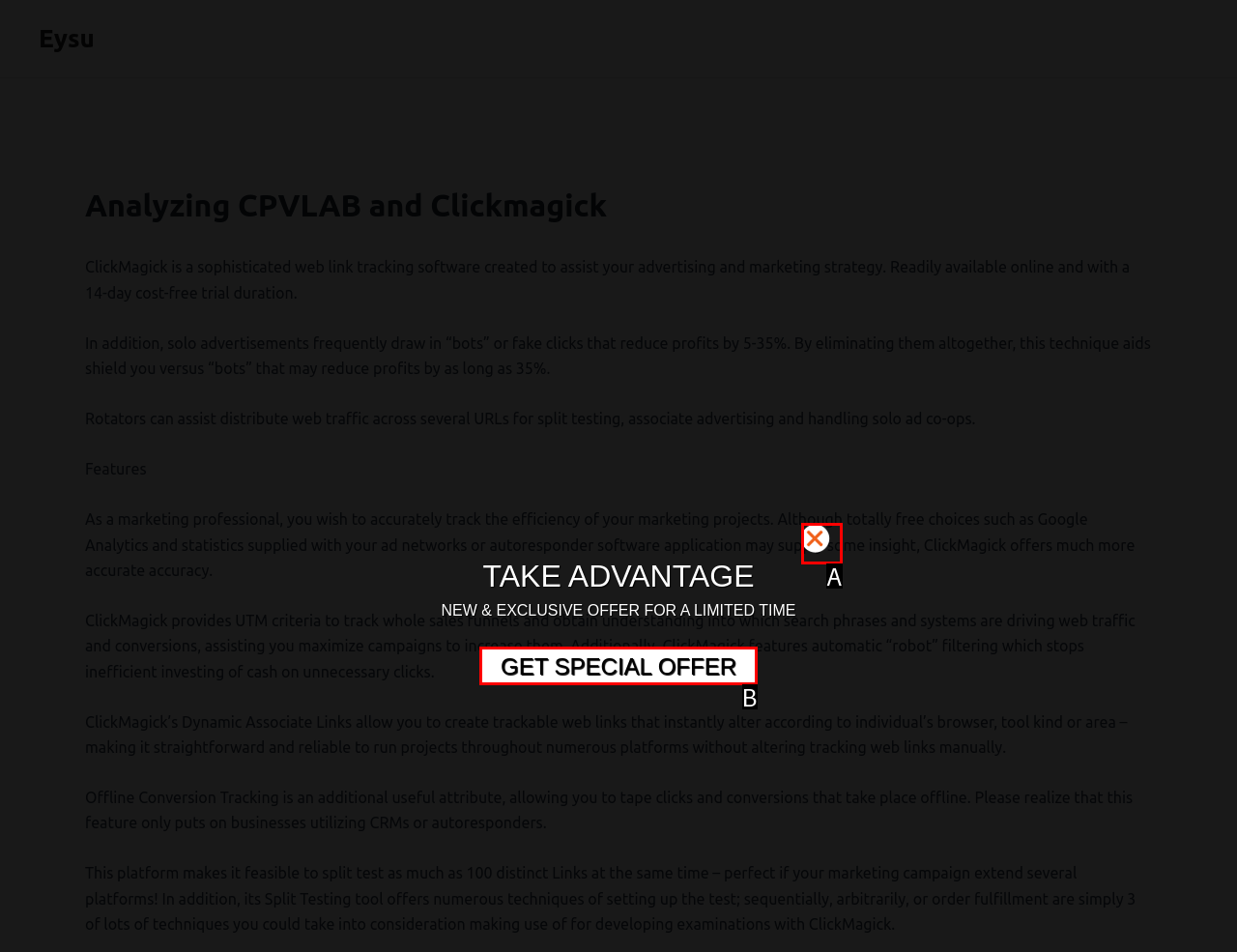Pick the option that best fits the description: parent_node: TAKE ADVANTAGE. Reply with the letter of the matching option directly.

A